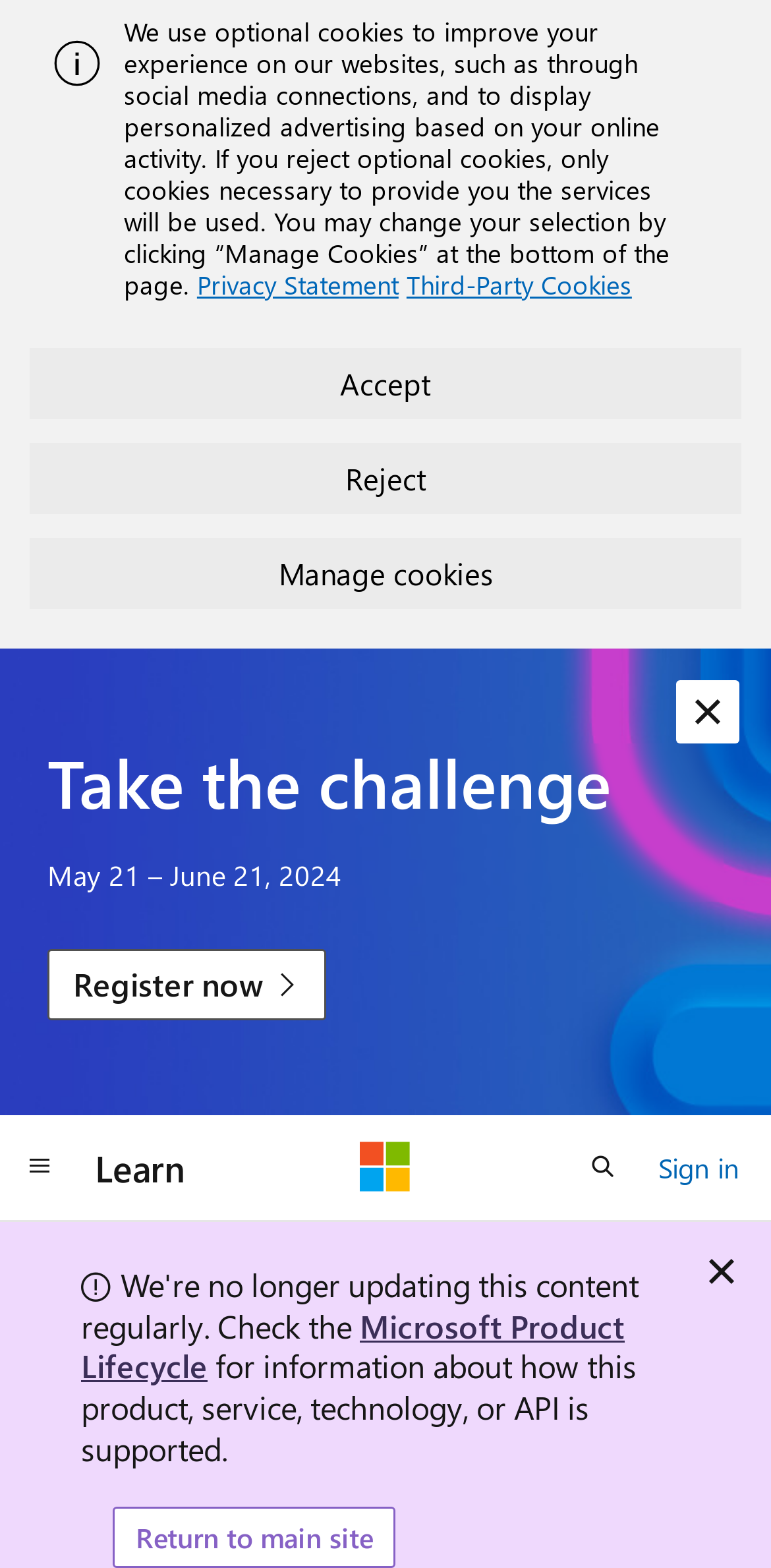Identify the bounding box of the HTML element described here: "Learn". Provide the coordinates as four float numbers between 0 and 1: [left, top, right, bottom].

[0.103, 0.721, 0.262, 0.768]